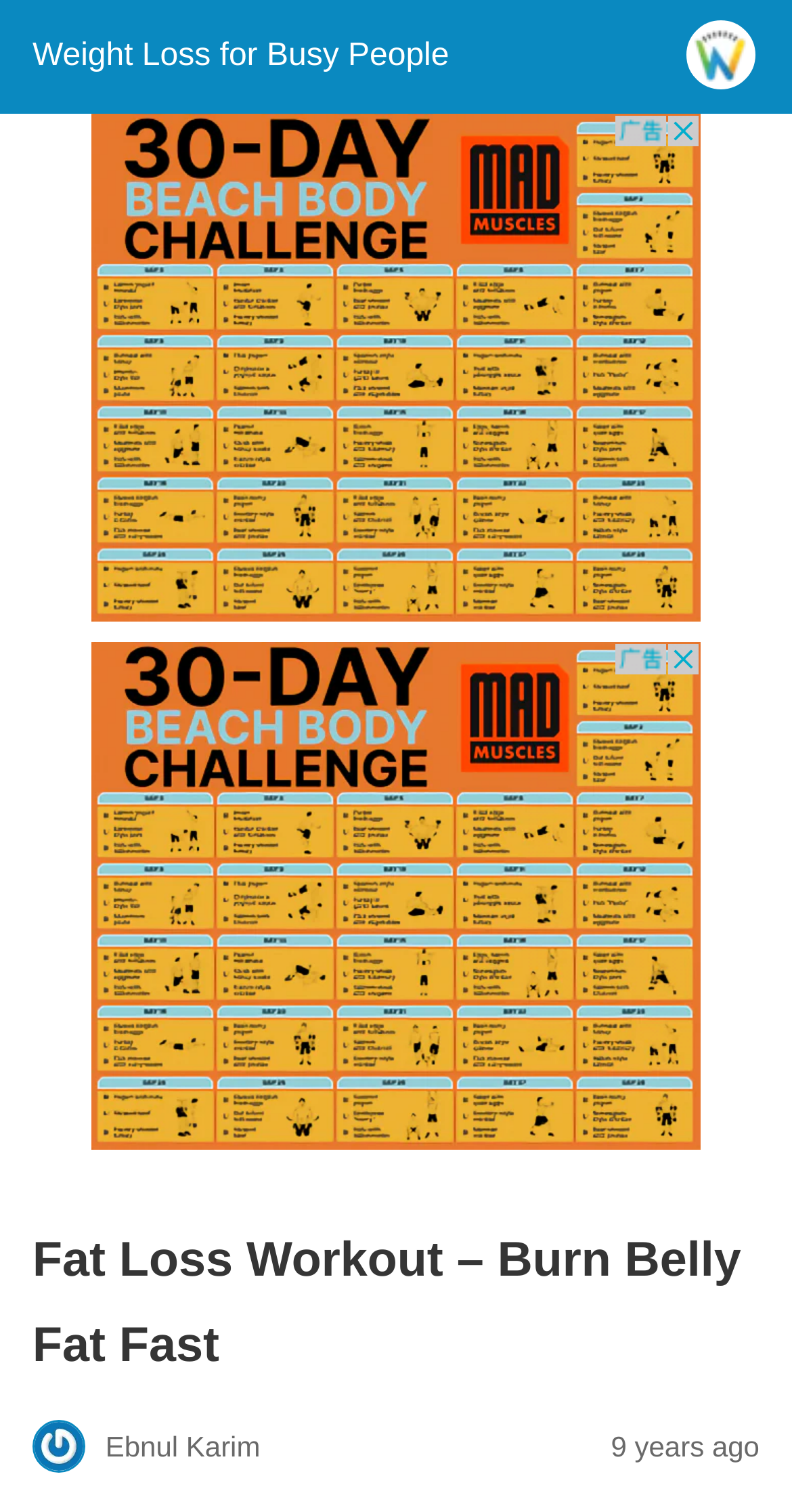Is the webpage about weight loss?
Kindly answer the question with as much detail as you can.

I found that the webpage is about weight loss by looking at the site icon which says 'Weight Loss for Busy People' and the heading 'Fat Loss Workout – Burn Belly Fat Fast'.